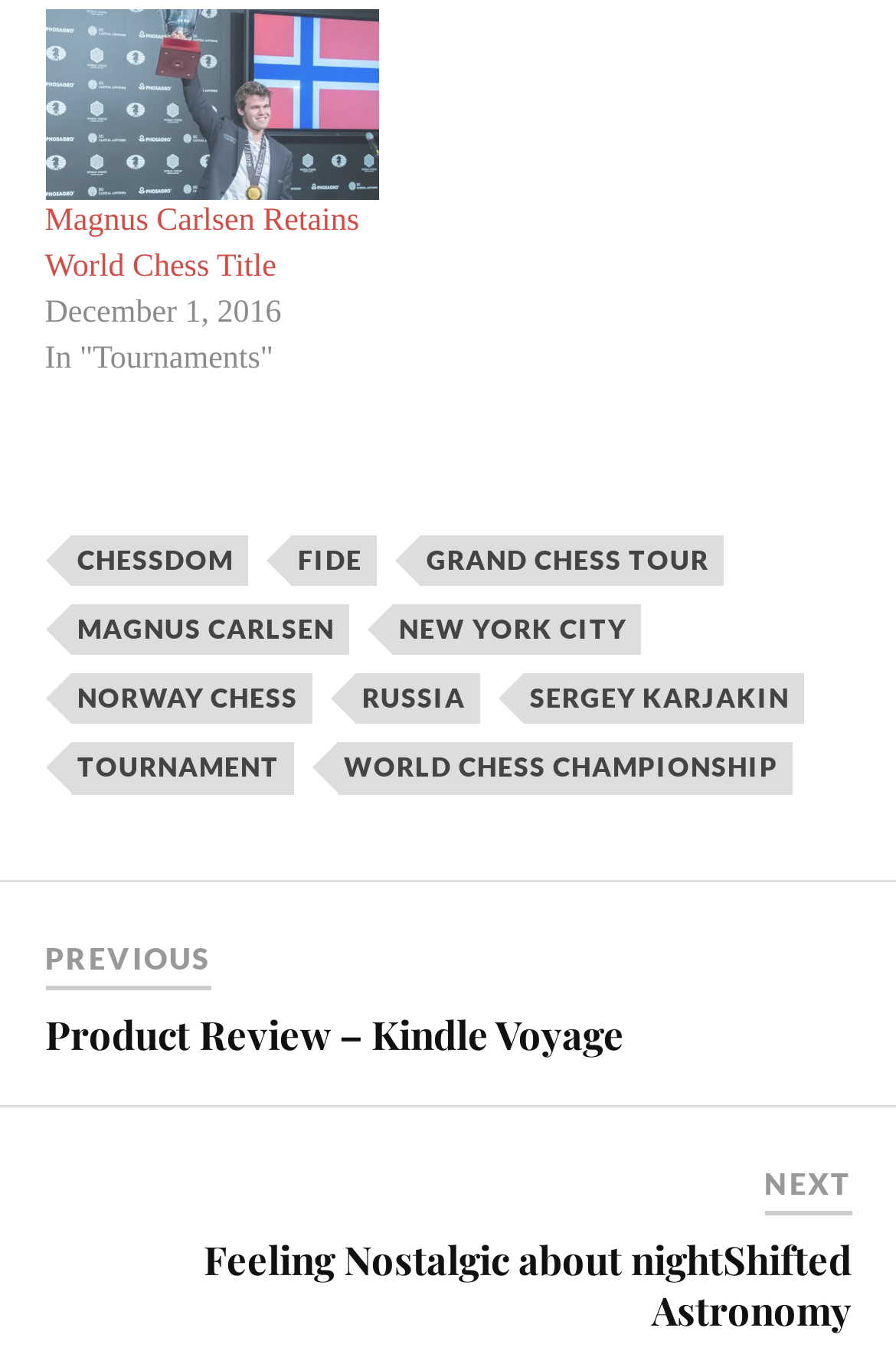Provide the bounding box coordinates of the HTML element this sentence describes: "World Chess Championship". The bounding box coordinates consist of four float numbers between 0 and 1, i.e., [left, top, right, bottom].

[0.376, 0.545, 0.883, 0.582]